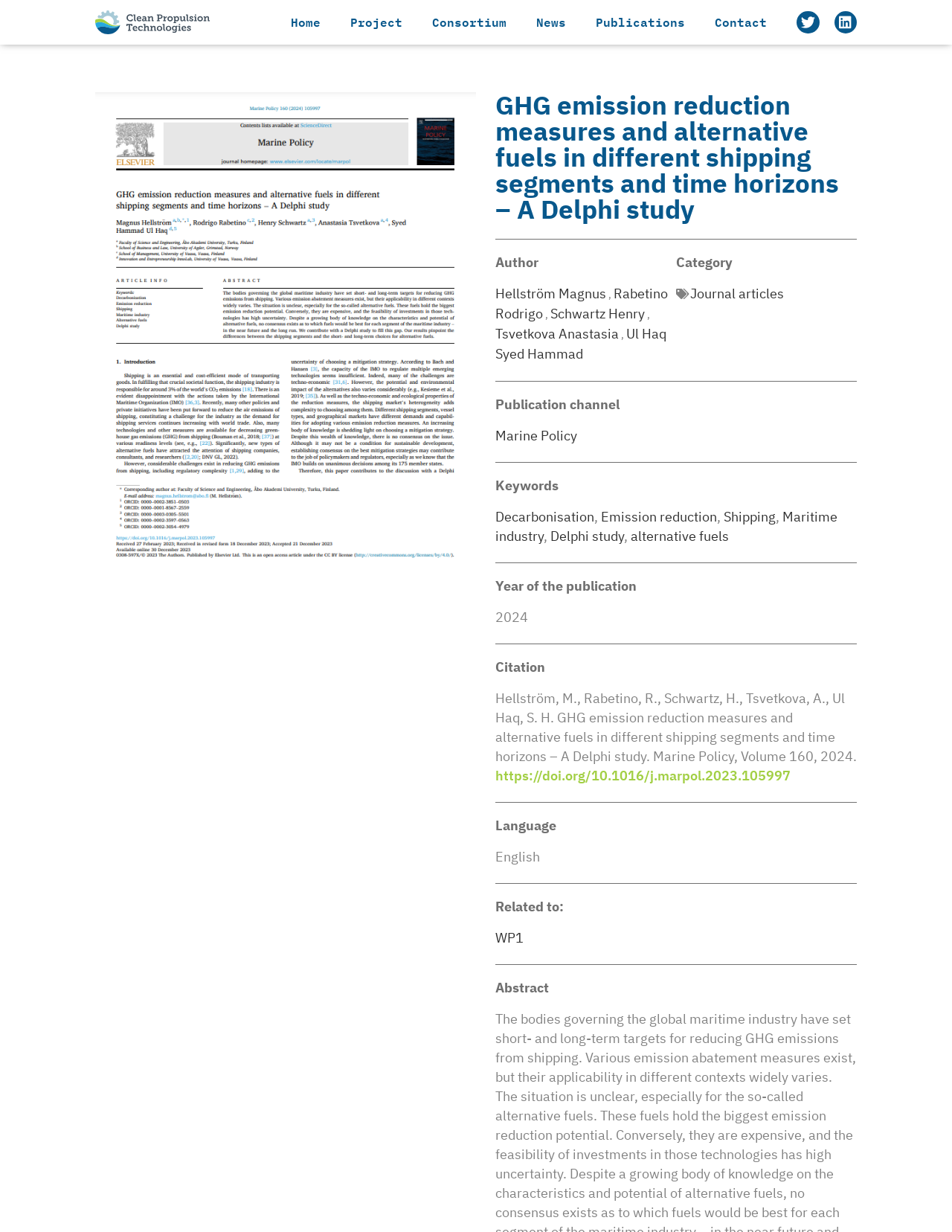What is the year of the publication?
Using the information from the image, provide a comprehensive answer to the question.

I found the answer by looking at the static text under the 'Year of the publication' heading, which indicates that the year of the publication is 2024.